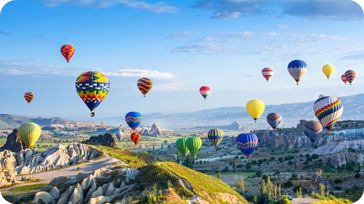Provide your answer in one word or a succinct phrase for the question: 
What is the region famous for?

Hot air balloon rides